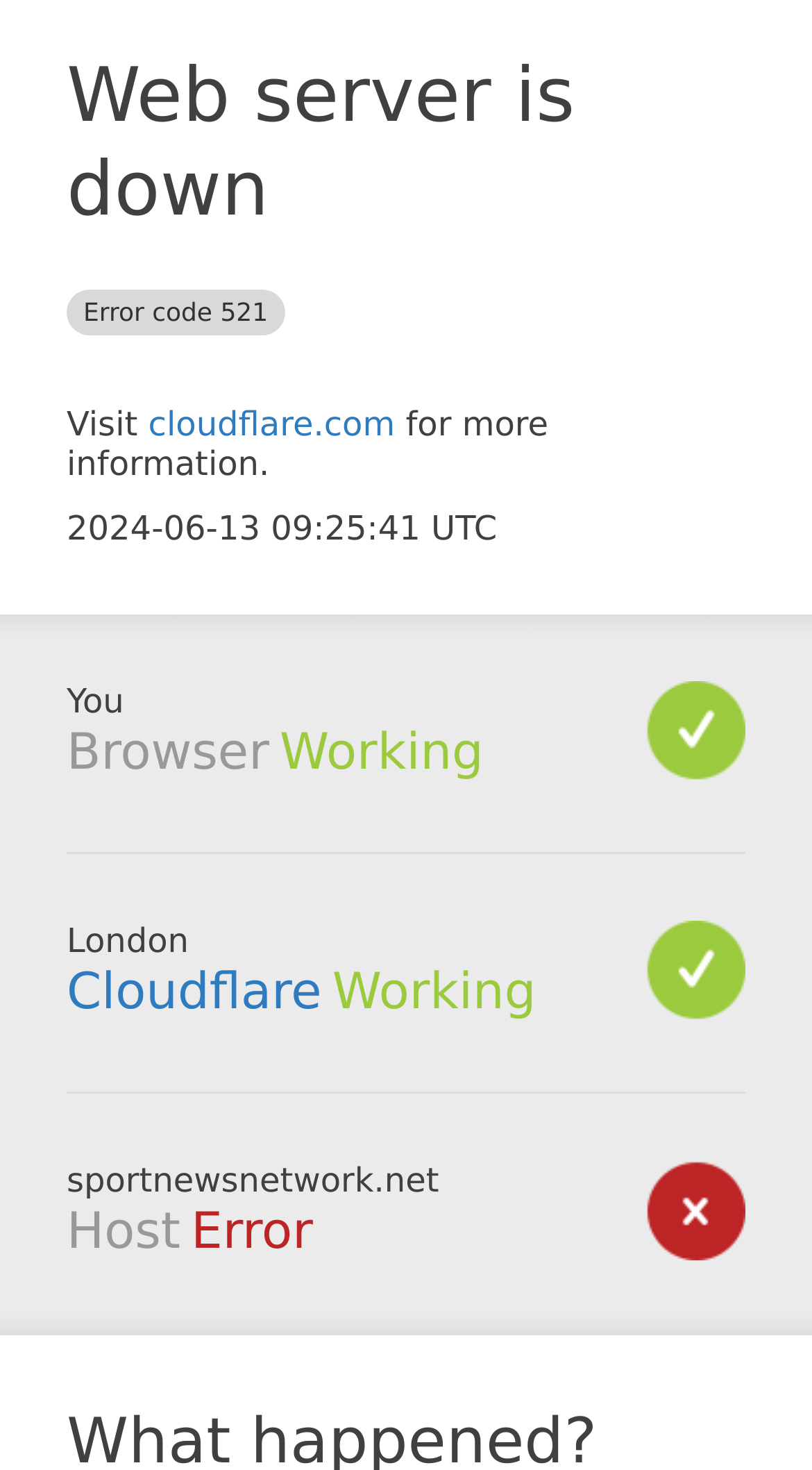Please give a short response to the question using one word or a phrase:
What is the current status of Cloudflare?

Working